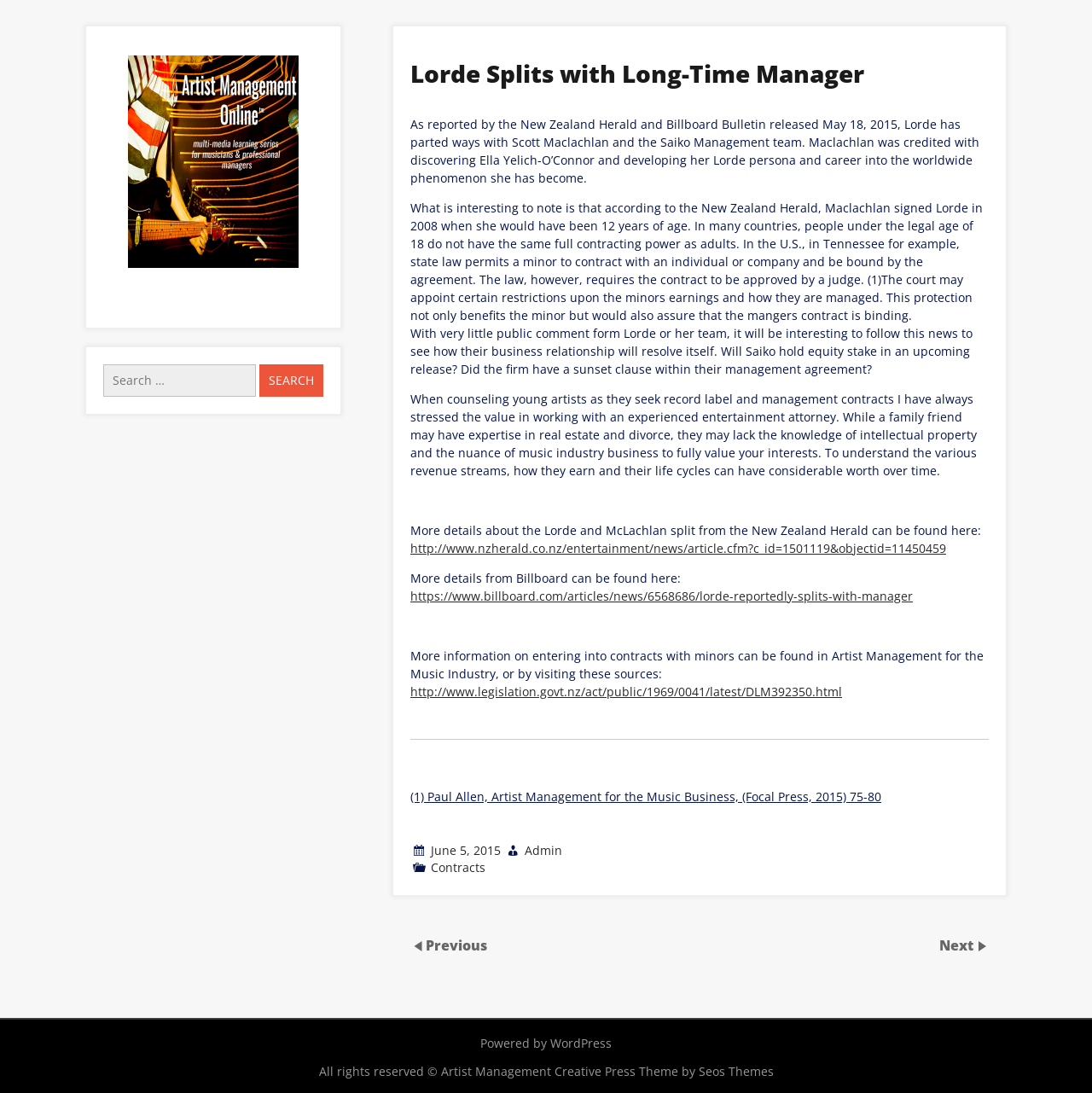Locate the UI element that matches the description Next in the webpage screenshot. Return the bounding box coordinates in the format (top-left x, top-left y, bottom-right x, bottom-right y), with values ranging from 0 to 1.

None